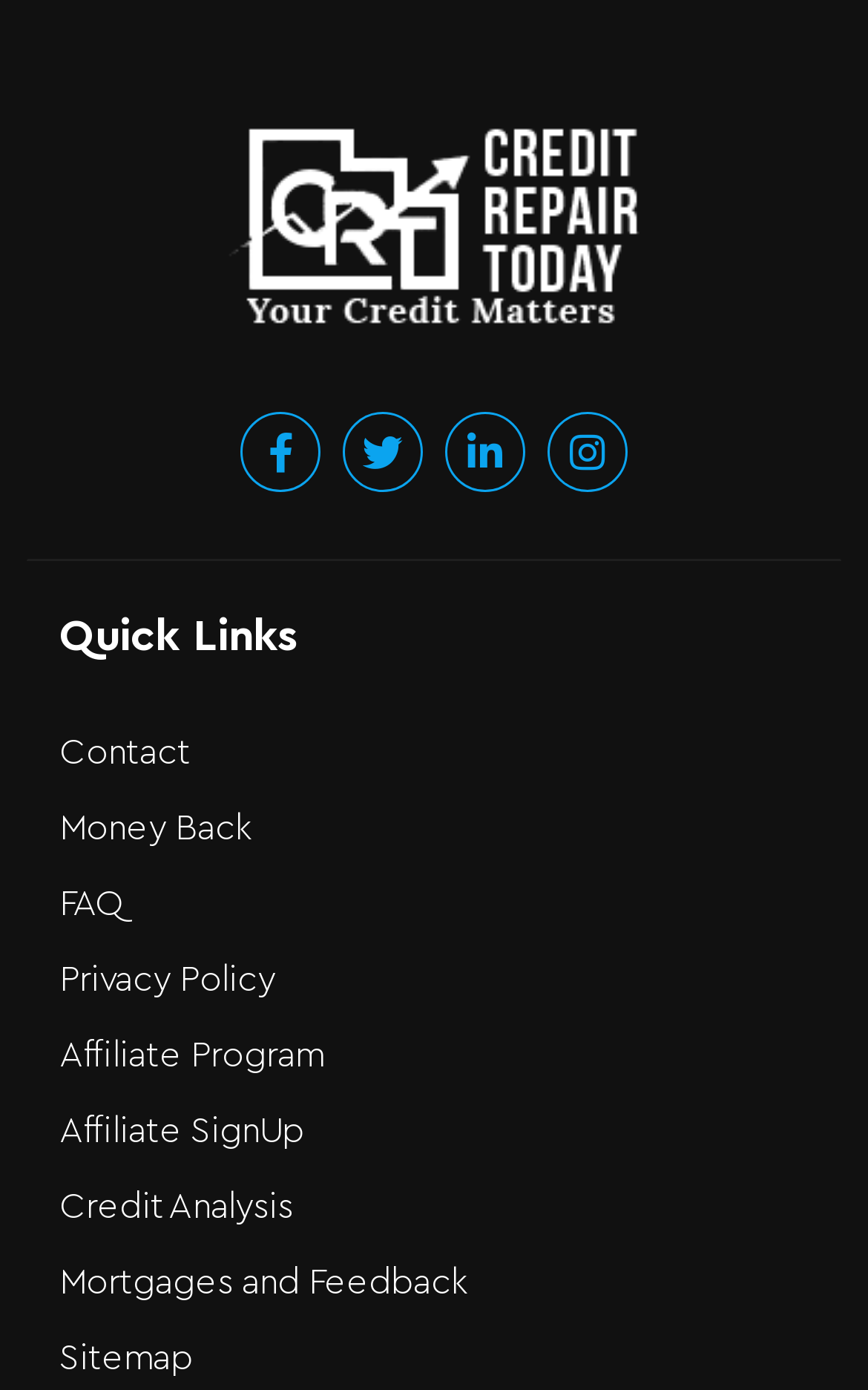Determine the bounding box coordinates of the clickable area required to perform the following instruction: "Enter a message". The coordinates should be represented as four float numbers between 0 and 1: [left, top, right, bottom].

None